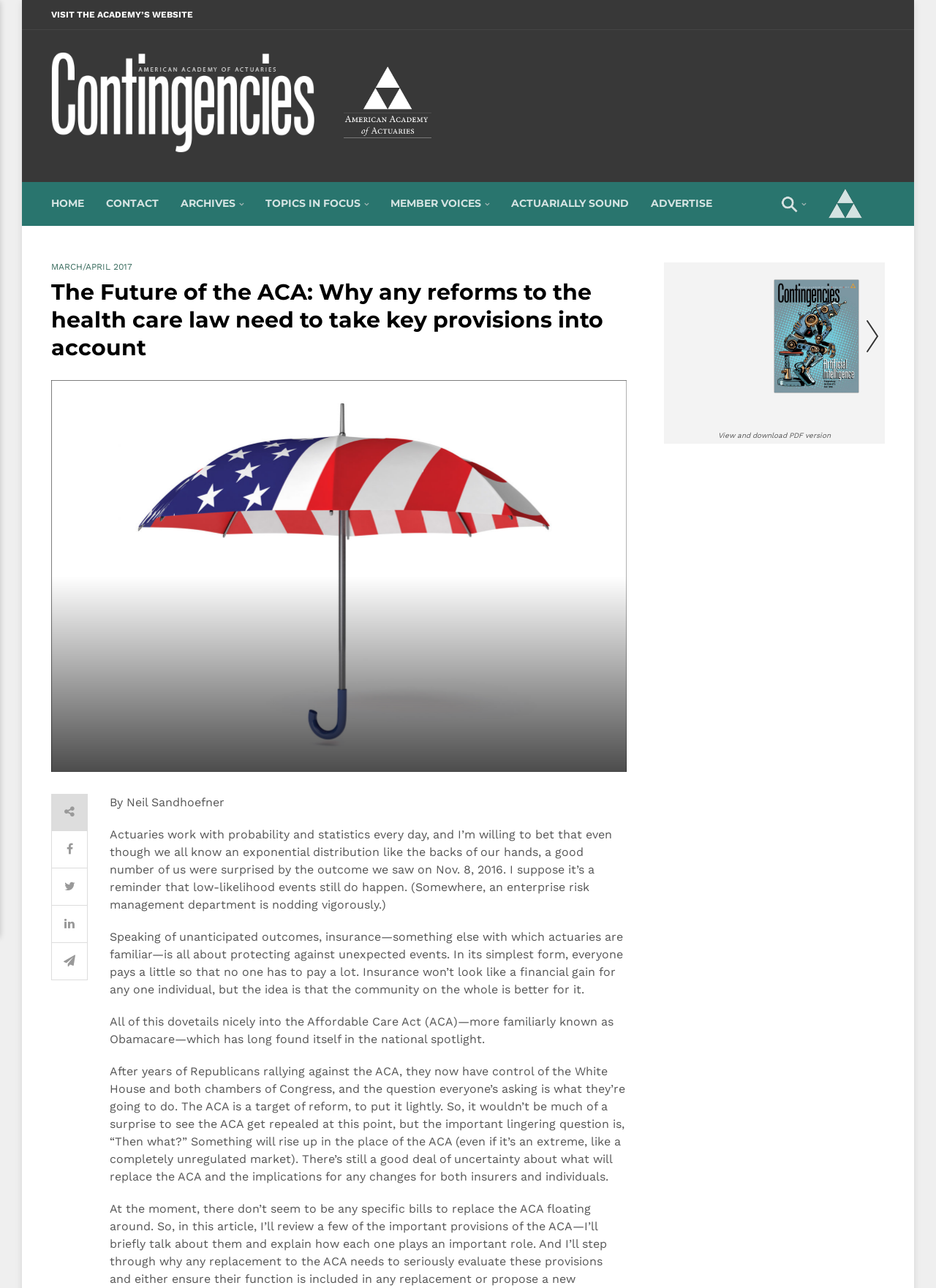Locate the bounding box coordinates of the area to click to fulfill this instruction: "Go to Contingencies Magazine". The bounding box should be presented as four float numbers between 0 and 1, in the order [left, top, right, bottom].

[0.055, 0.073, 0.336, 0.084]